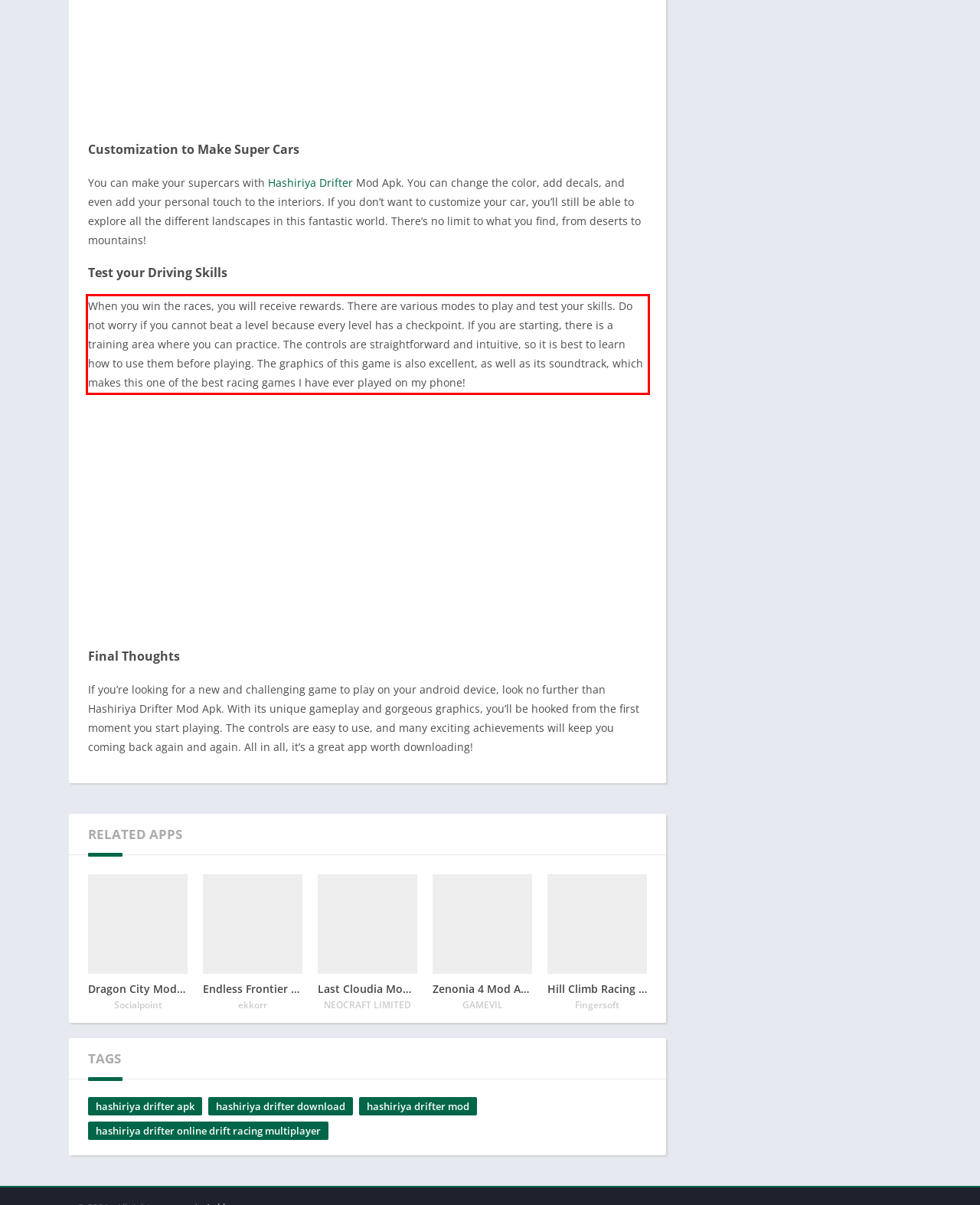Given a screenshot of a webpage containing a red rectangle bounding box, extract and provide the text content found within the red bounding box.

When you win the races, you will receive rewards. There are various modes to play and test your skills. Do not worry if you cannot beat a level because every level has a checkpoint. If you are starting, there is a training area where you can practice. The controls are straightforward and intuitive, so it is best to learn how to use them before playing. The graphics of this game is also excellent, as well as its soundtrack, which makes this one of the best racing games I have ever played on my phone!